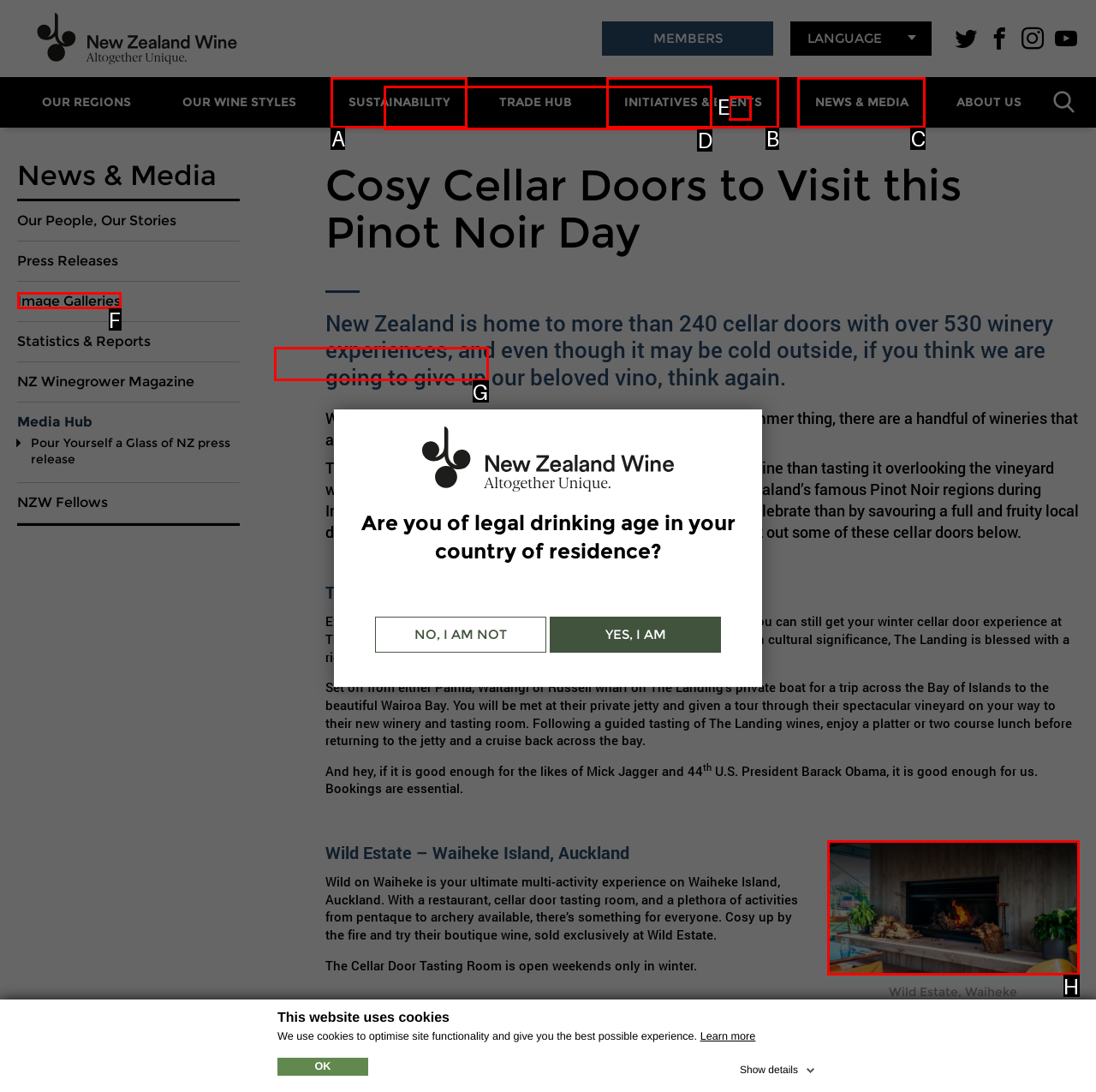Select the letter that aligns with the description: Charlie bit my finger. Answer with the letter of the selected option directly.

None